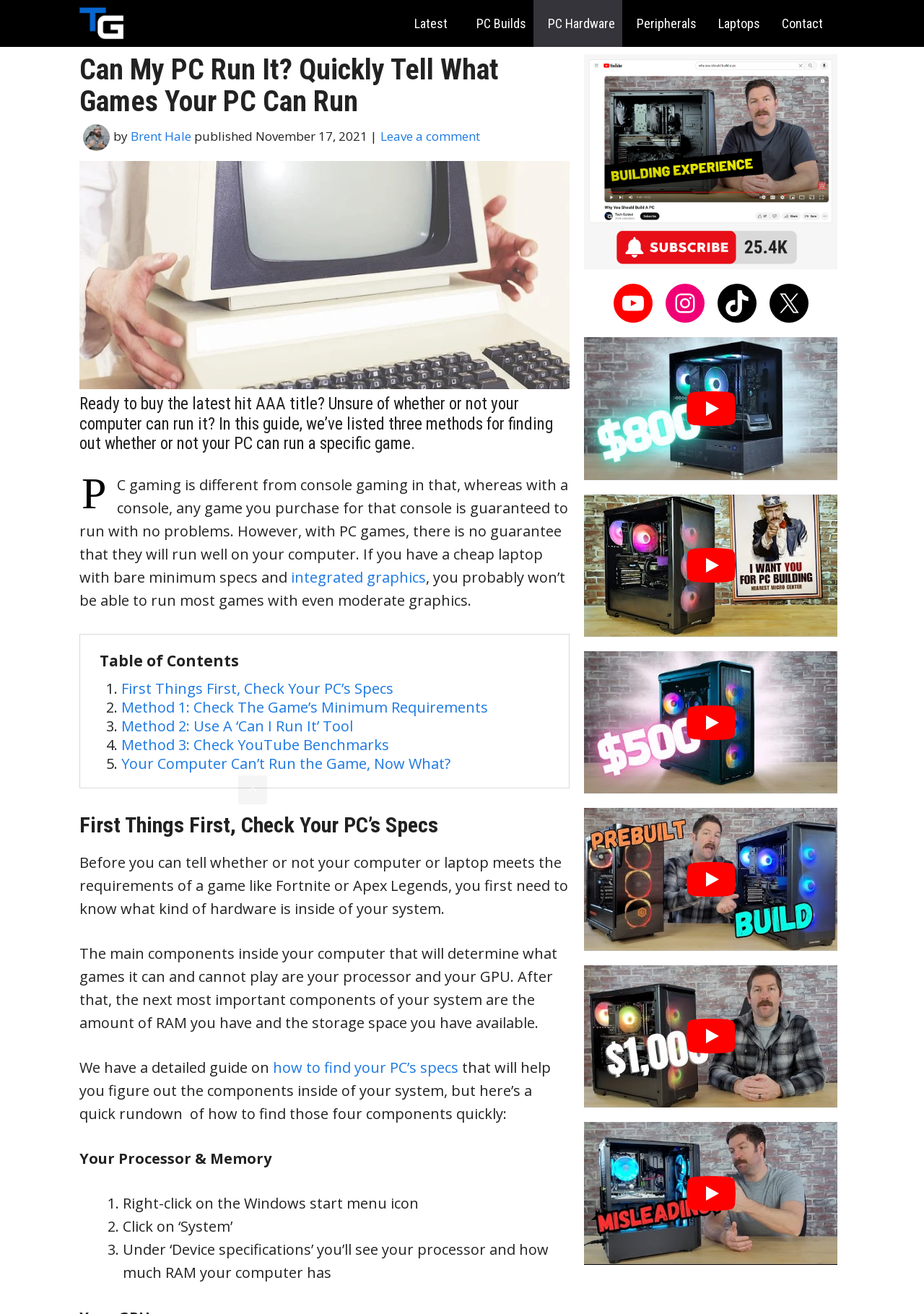Describe the webpage meticulously, covering all significant aspects.

This webpage is a guide on how to determine if a computer can run a specific game. The page has a navigation menu at the top with links to "Tech Guided", "Latest", "PC Builds", "PC Hardware", "Peripherals", "Laptops", and "Contact". Below the navigation menu, there is a header section with the title "Can My PC Run It? Quickly Tell What Games Your PC Can Run" and a subheading "by Brent Hale" with a timestamp "November 17, 2021". 

To the right of the header section, there is an image related to the topic of computer gaming. Below the header section, there is a brief introduction to the guide, explaining that PC gaming is different from console gaming and that it's essential to know if a computer can run a game before purchasing it.

The guide is divided into sections, each with a heading and a brief description. The sections are listed in a table of contents, which includes links to "First Things First, Check Your PC’s Specs", "Method 1: Check The Game’s Minimum Requirements", "Method 2: Use A ‘Can I Run It’ Tool", "Method 3: Check YouTube Benchmarks", and "Your Computer Can’t Run the Game, Now What?".

The first section, "First Things First, Check Your PC’s Specs", explains the importance of knowing a computer's specifications, including the processor, GPU, RAM, and storage space. It provides a step-by-step guide on how to find these specifications on a Windows computer.

The page also has several complementary sections on the right side, each containing a figure with an image and a brief description. These sections appear to be related to gaming PCs and builds, with titles such as "Best $800 Gaming PC for 2024 | Easy-To-Follow Build Guide", "Why You Should Build A PC", and "Budget $500 Gaming PC Build".

At the bottom of the page, there is a link to scroll back to the top.